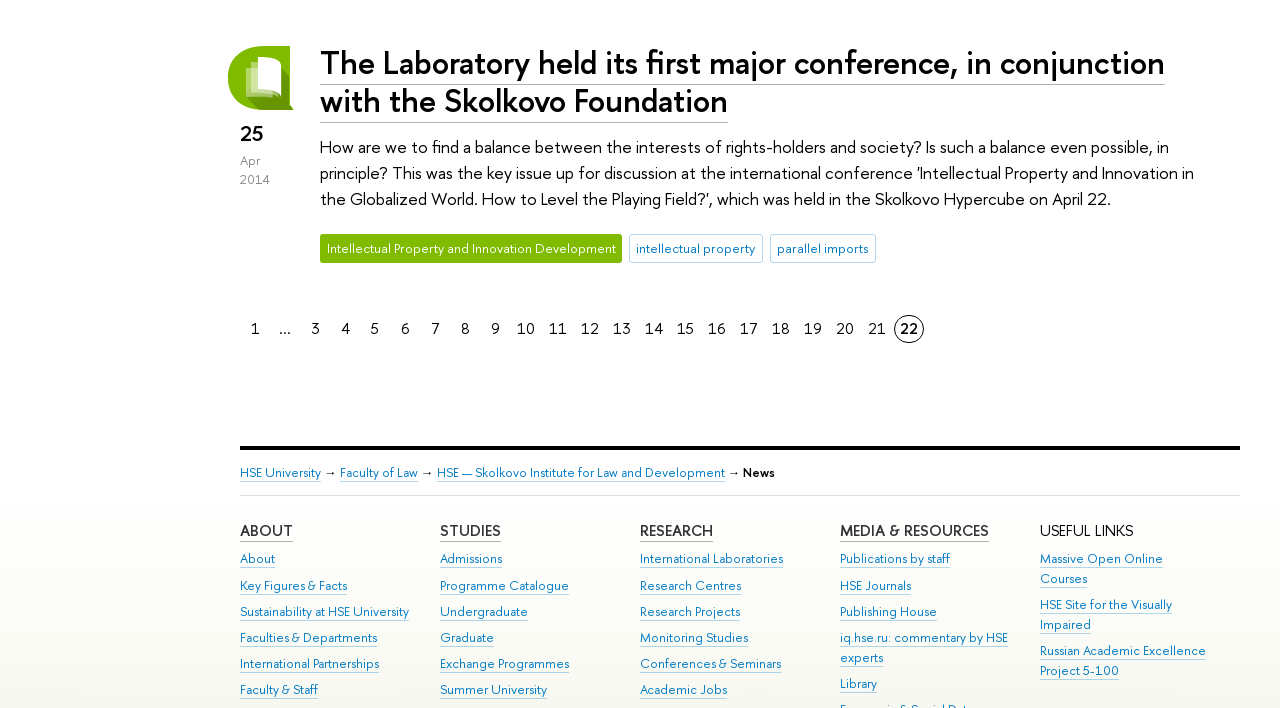What is the purpose of the 'Faculty & Staff' link?
Craft a detailed and extensive response to the question.

The purpose of the 'Faculty & Staff' link is to provide information about the faculty and staff of the university, which is a common feature in university websites, and is located under the 'ABOUT' category.